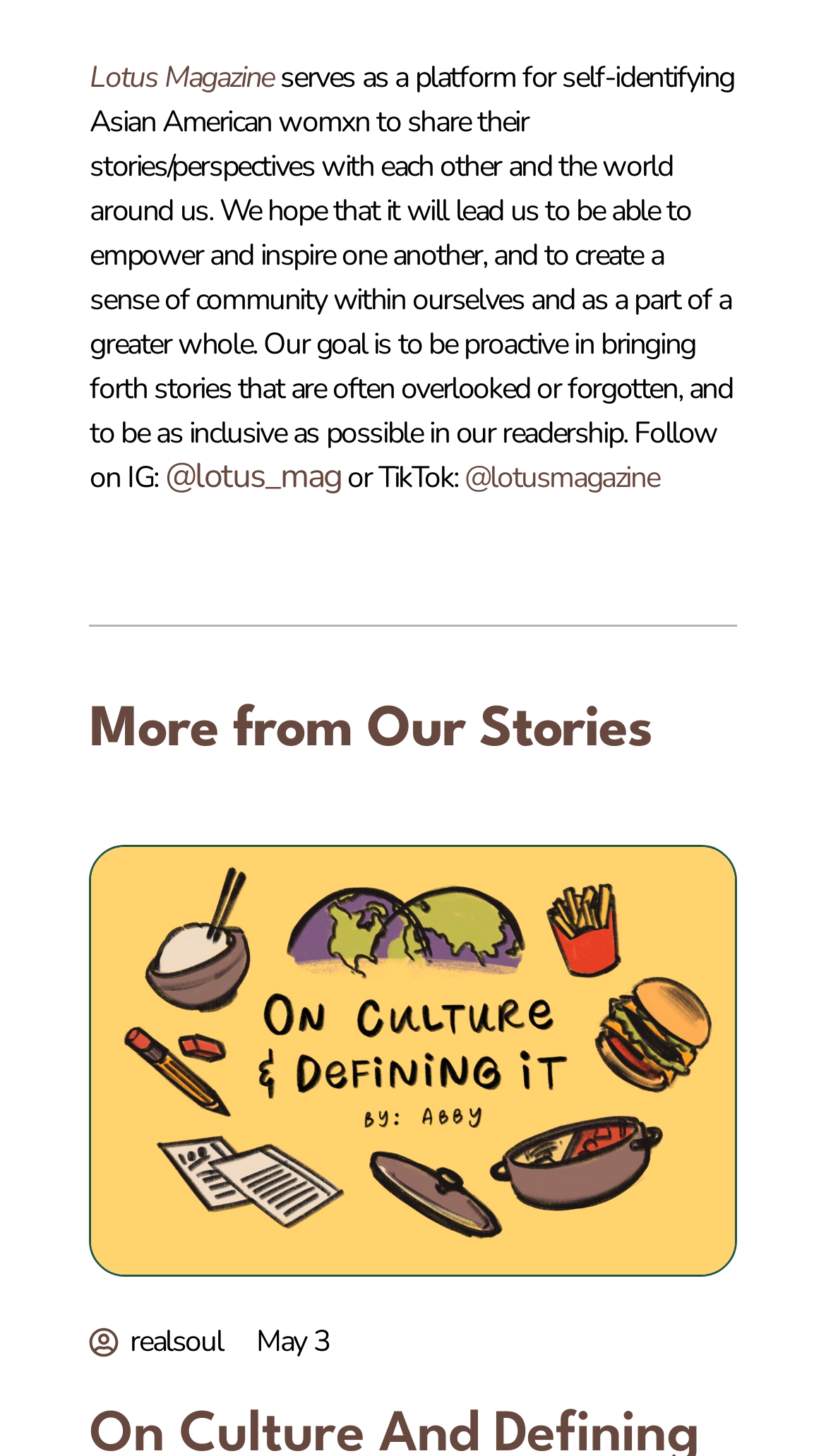Please use the details from the image to answer the following question comprehensively:
Where can readers follow the magazine?

The magazine's social media presence can be found in the link elements with the text '@lotus_mag' and '@lotusmagazine', which correspond to Instagram and TikTok respectively.